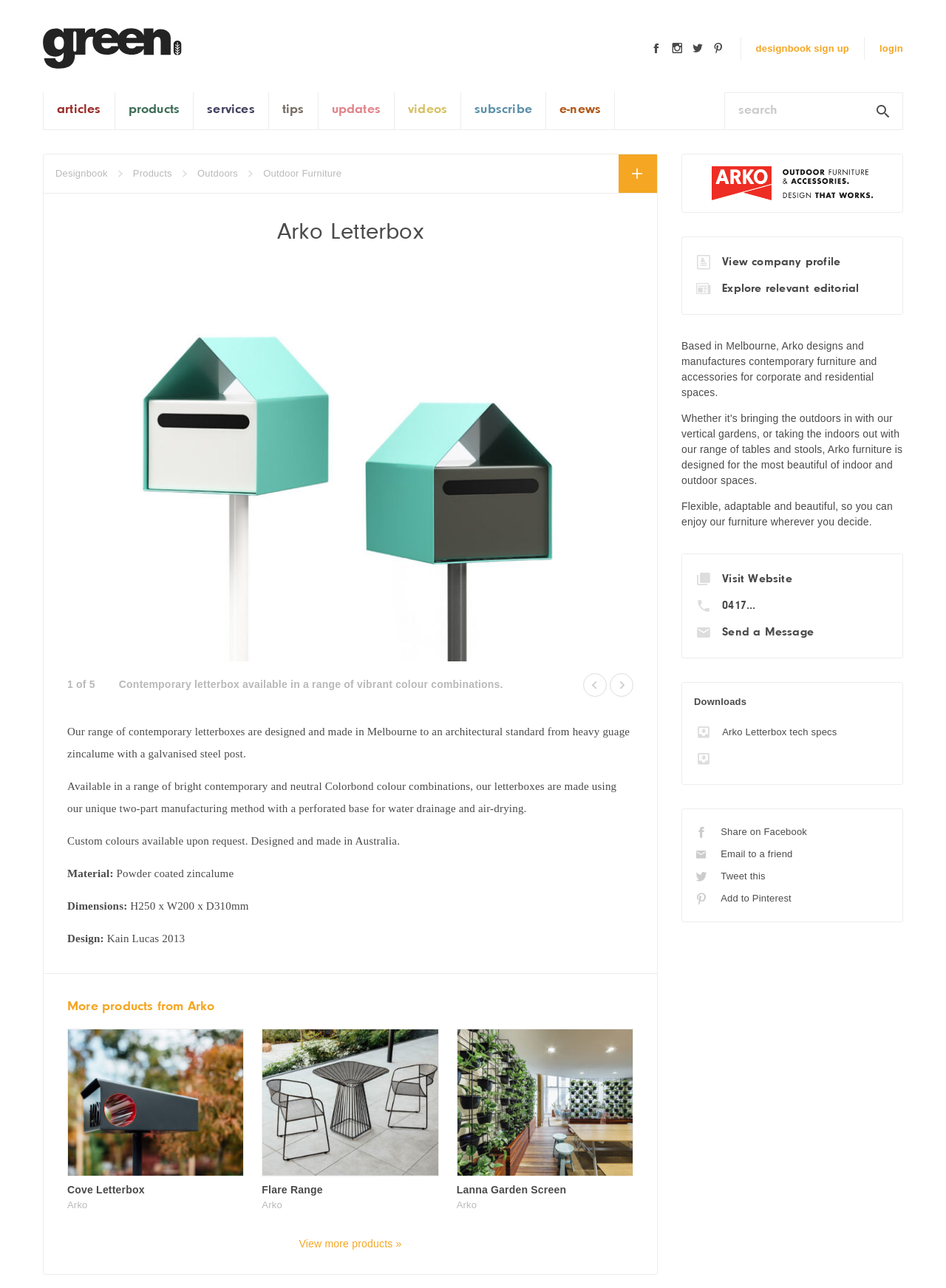How many products are shown in the 'More products from Arko' section?
Refer to the image and provide a detailed answer to the question.

I counted the number of products in the 'More products from Arko' section and found three products: Cove Letterbox, Flare Range, and Lanna Garden Screen.